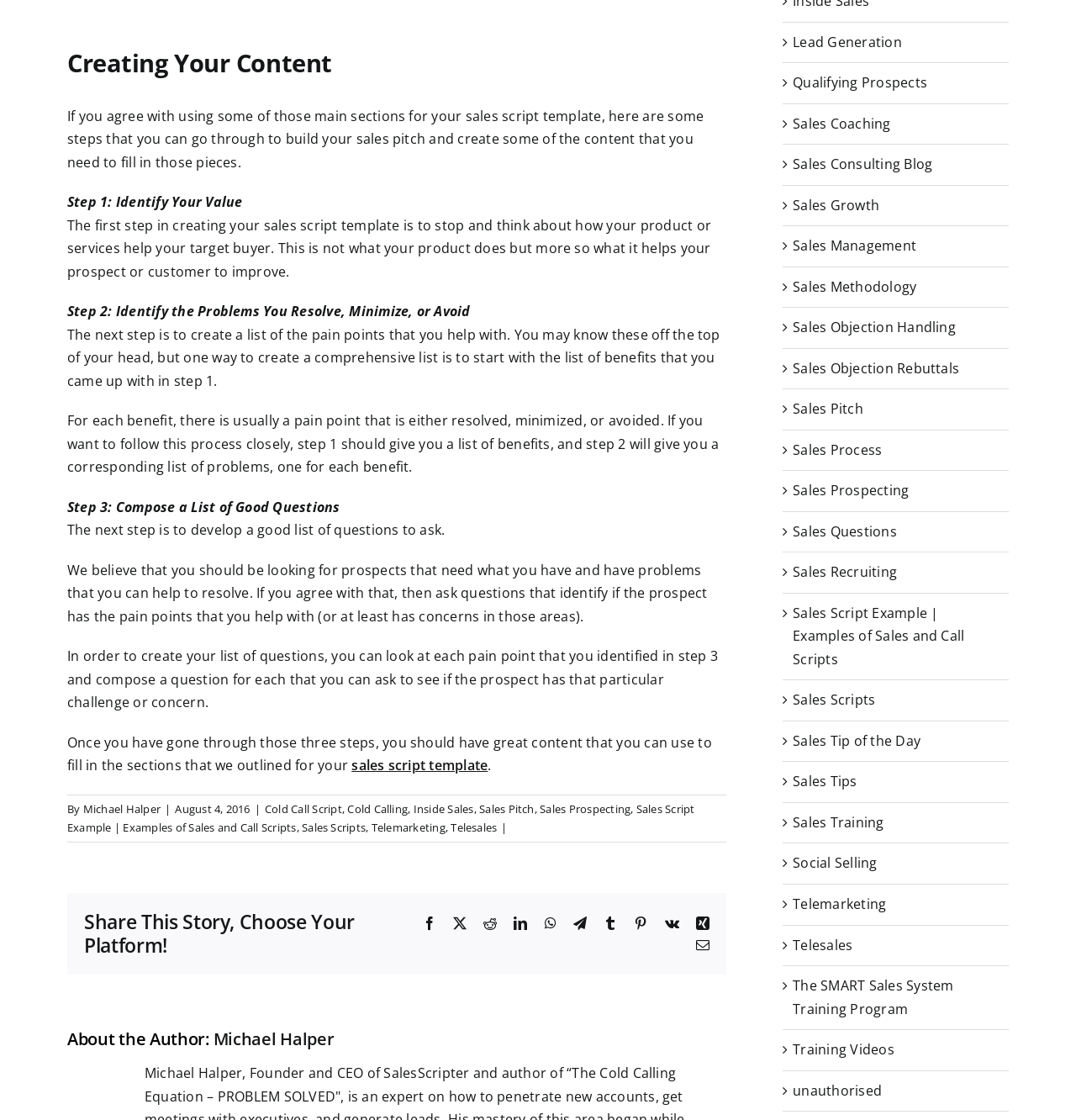How many steps are mentioned to create a sales pitch?
Provide a short answer using one word or a brief phrase based on the image.

3